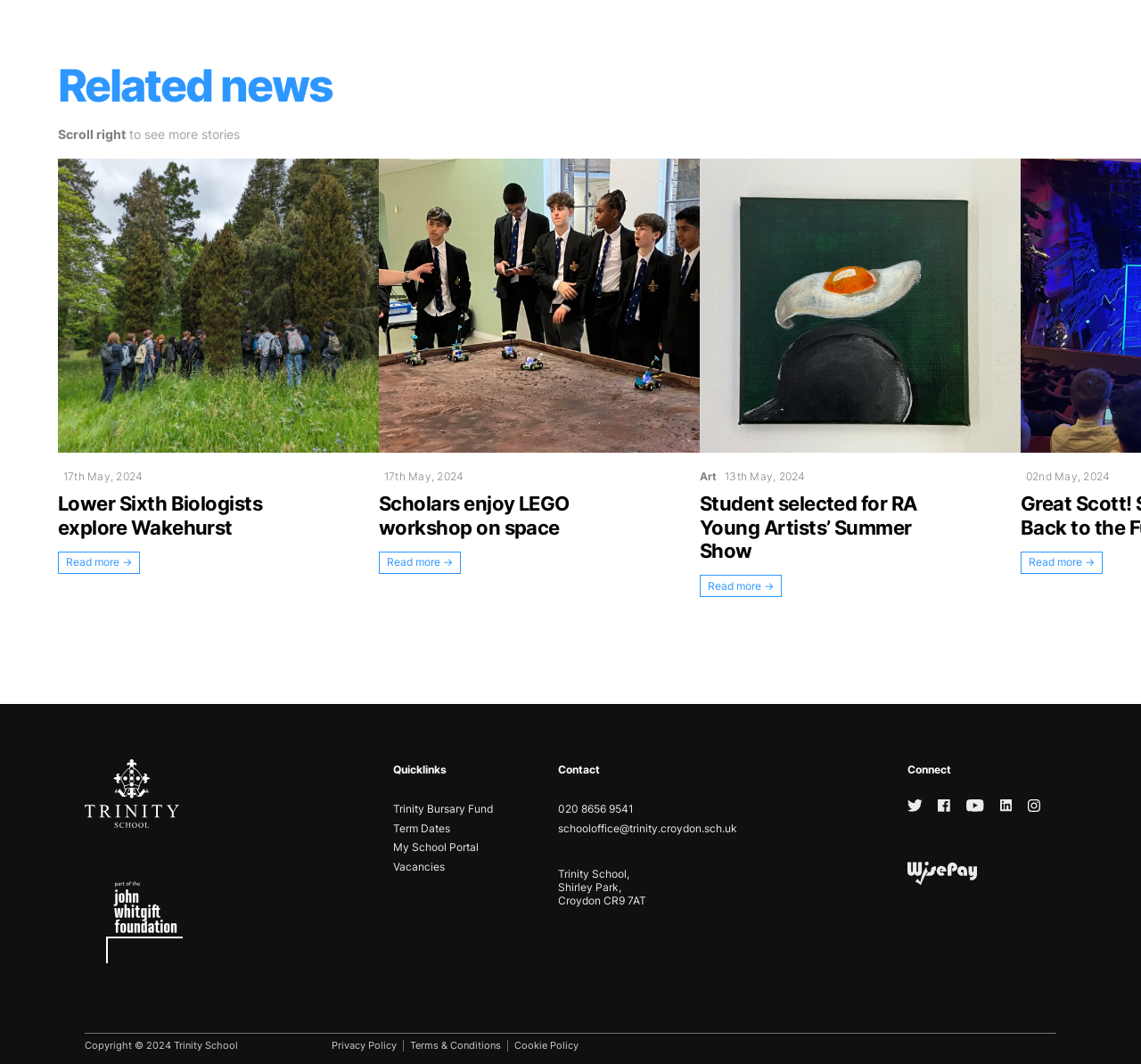What is the name of the school?
Provide a concise answer using a single word or phrase based on the image.

Trinity School